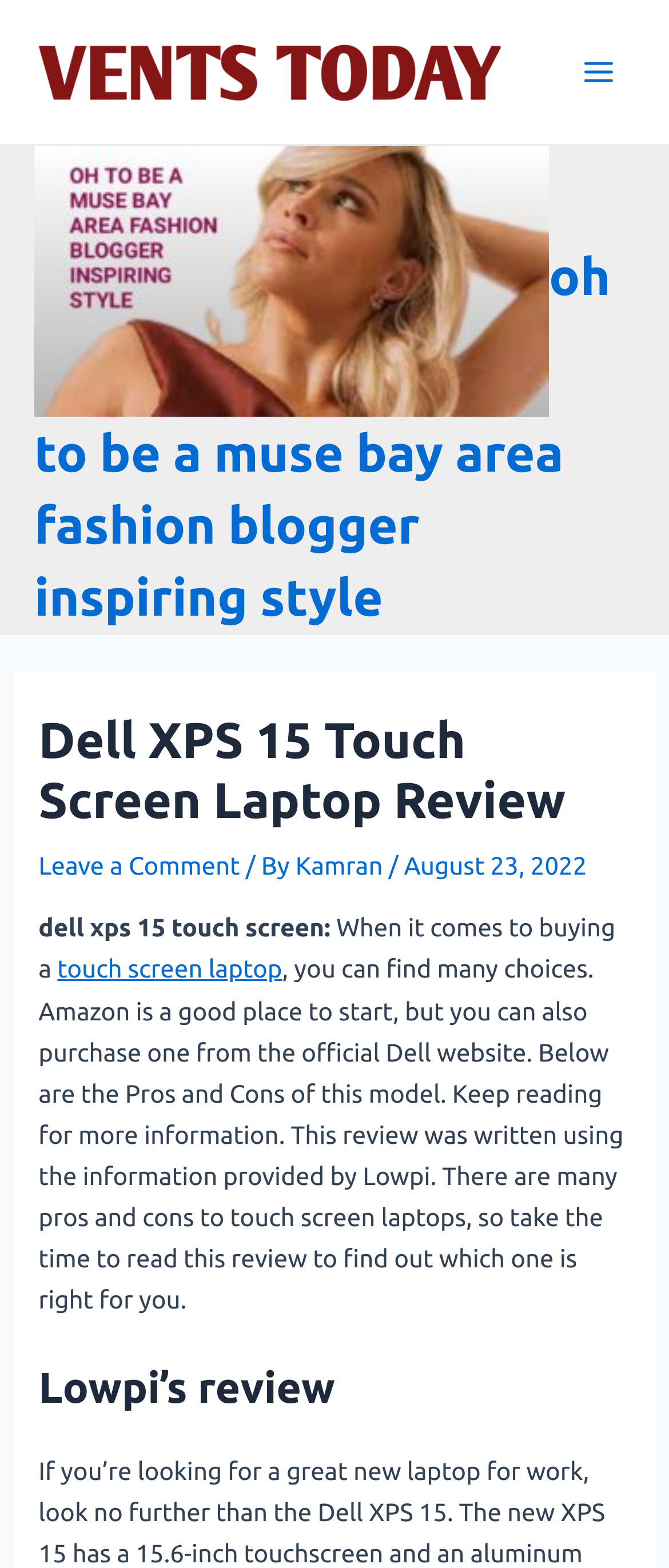What is the source of the information used to write the review?
Please provide a comprehensive answer based on the information in the image.

I found the answer by looking at the heading 'Lowpi’s review' which suggests that the review was written using information provided by Lowpi.